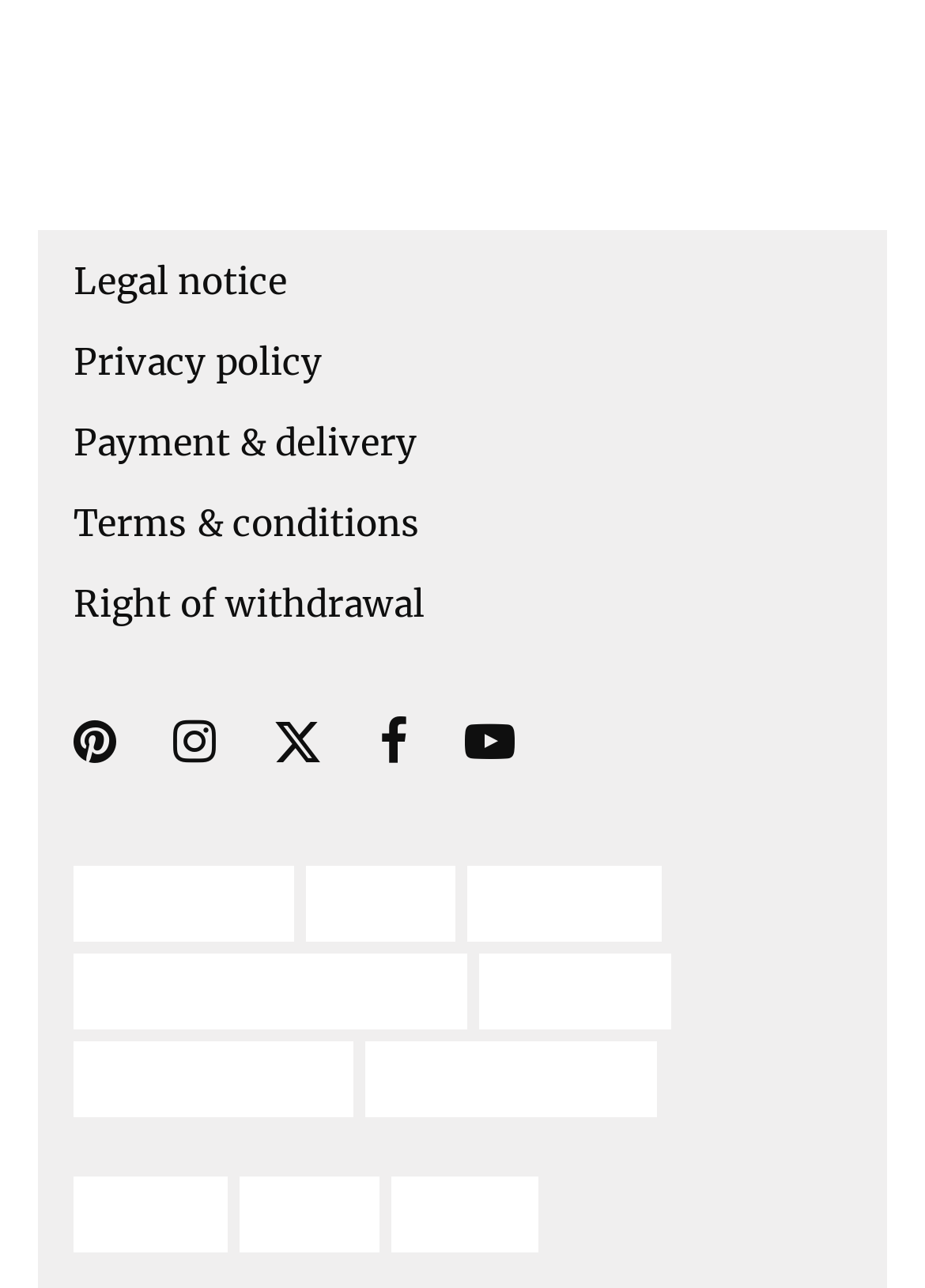Locate the bounding box coordinates of the element that should be clicked to fulfill the instruction: "Track with DHL".

[0.1, 0.923, 0.226, 0.963]